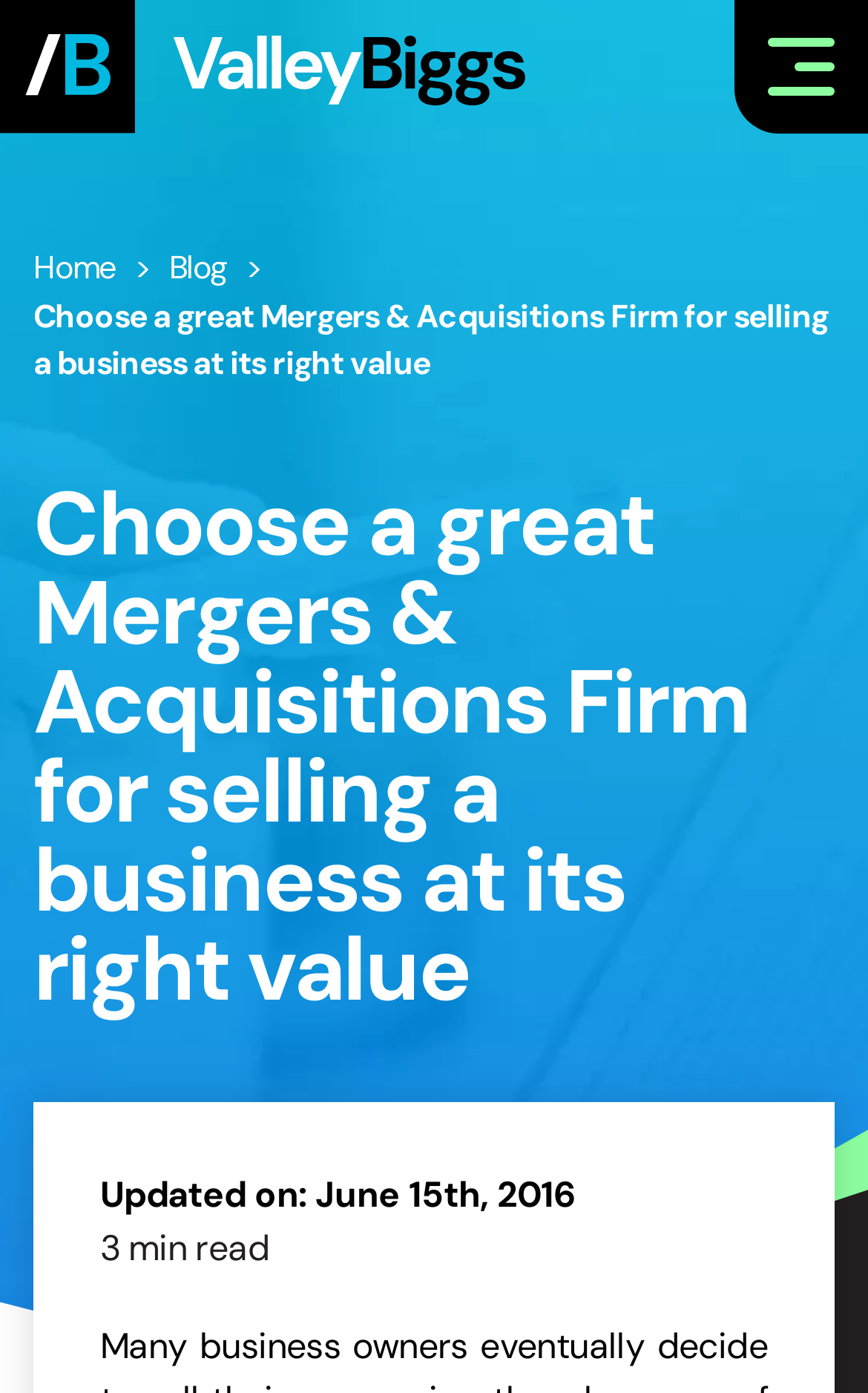Determine the bounding box coordinates for the HTML element described here: "Home".

[0.038, 0.176, 0.134, 0.21]